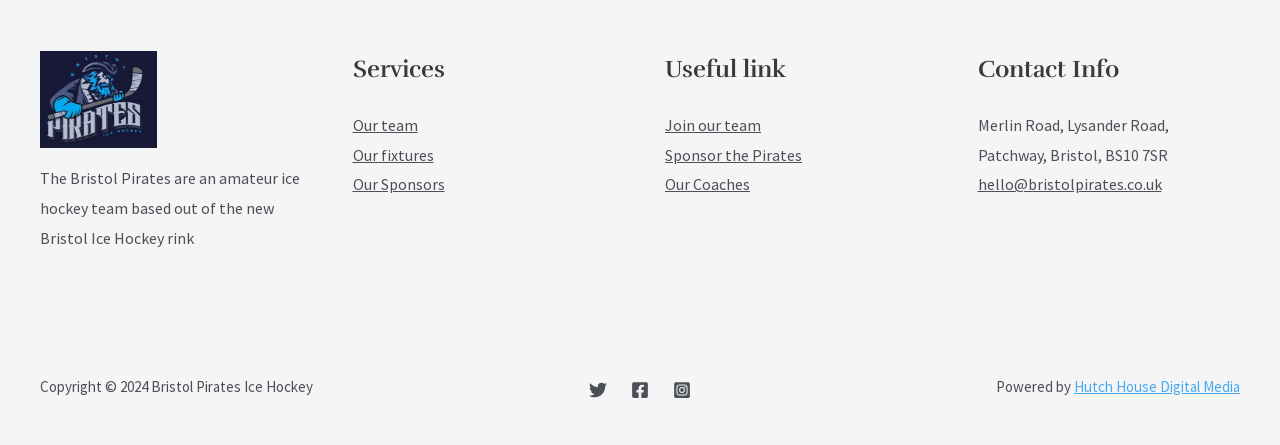Identify the bounding box coordinates of the clickable region to carry out the given instruction: "View team information".

[0.275, 0.259, 0.326, 0.303]